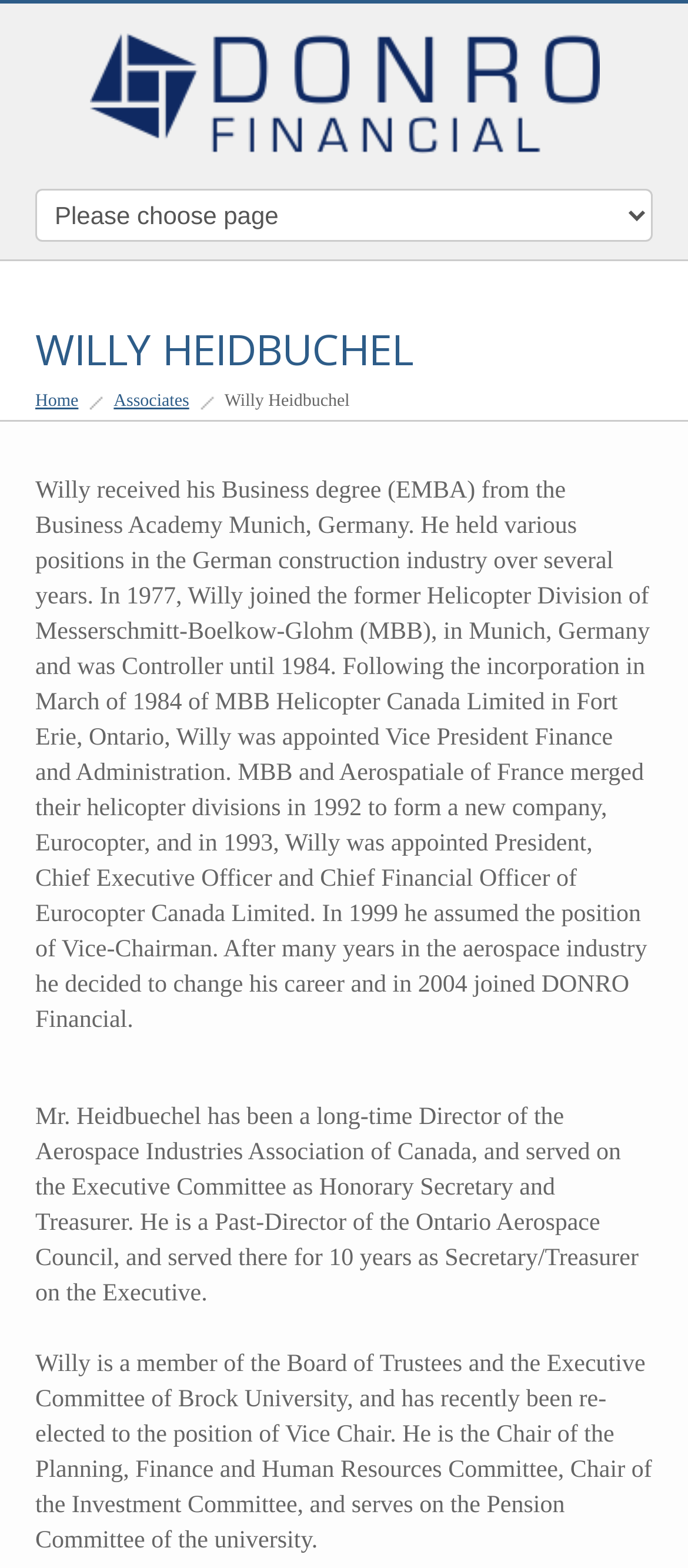What university is Willy a member of the Board of Trustees and the Executive Committee?
Look at the image and provide a short answer using one word or a phrase.

Brock University